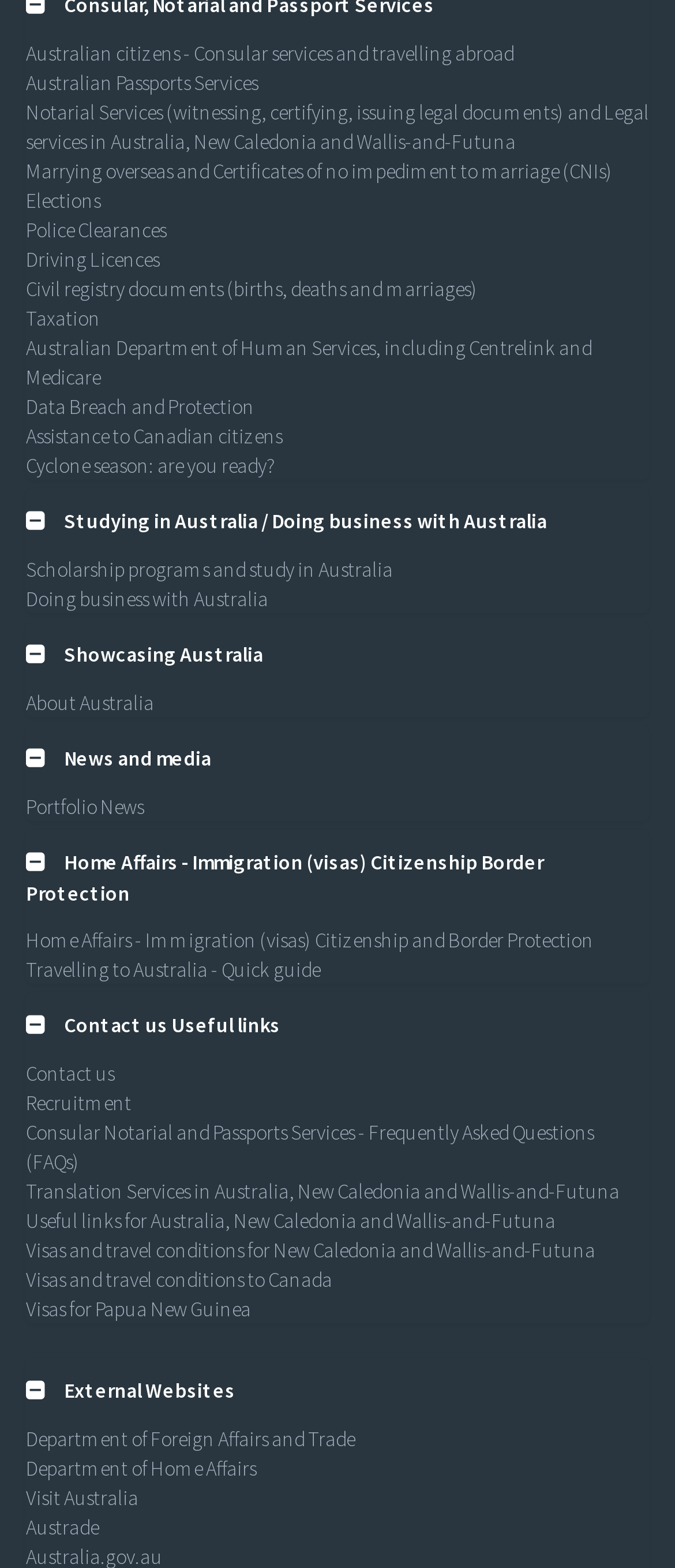Please identify the bounding box coordinates of the element that needs to be clicked to execute the following command: "Check Portfolio News". Provide the bounding box using four float numbers between 0 and 1, formatted as [left, top, right, bottom].

[0.038, 0.506, 0.213, 0.522]